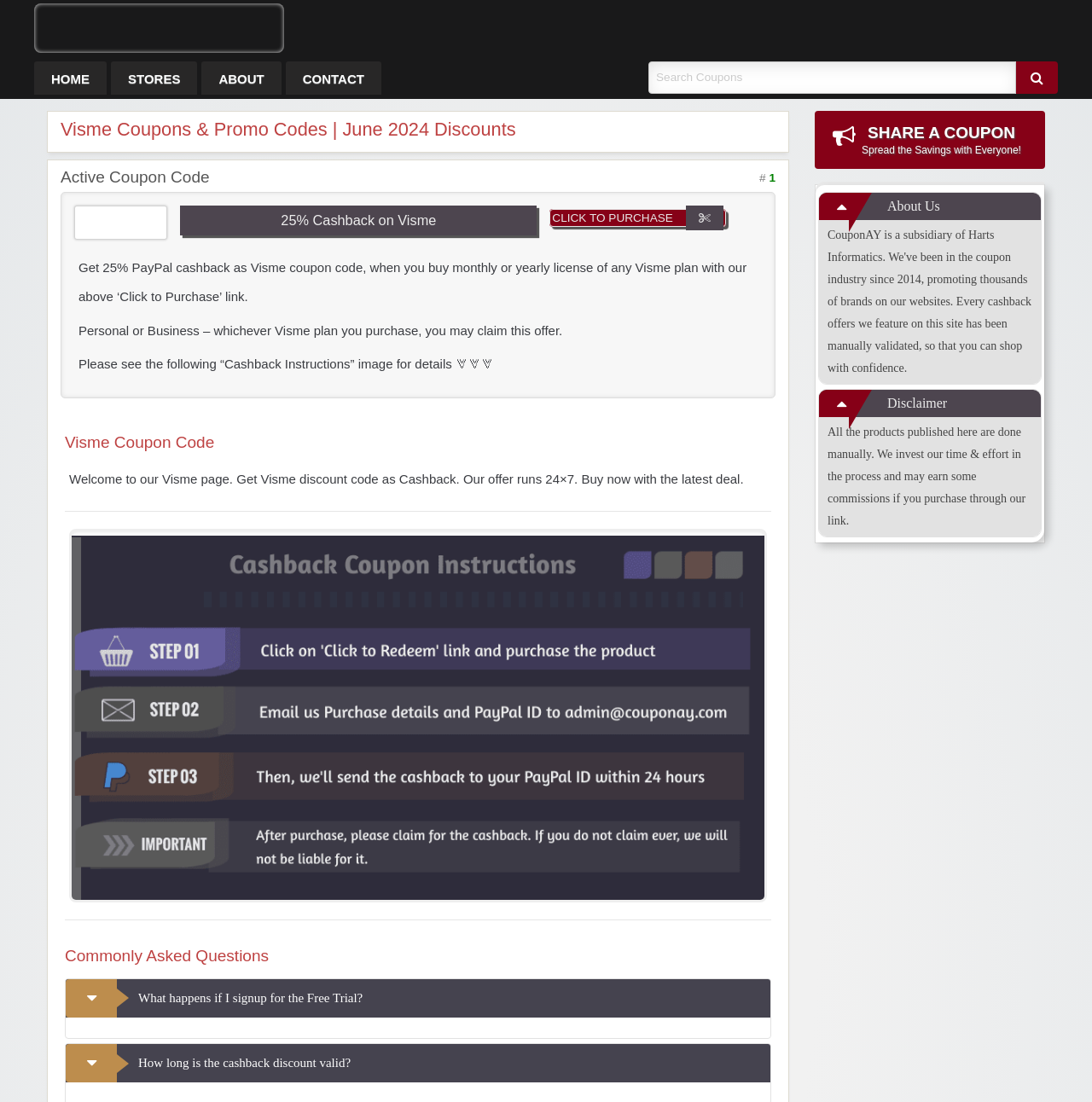Please locate the bounding box coordinates for the element that should be clicked to achieve the following instruction: "Search for something". Ensure the coordinates are given as four float numbers between 0 and 1, i.e., [left, top, right, bottom].

None